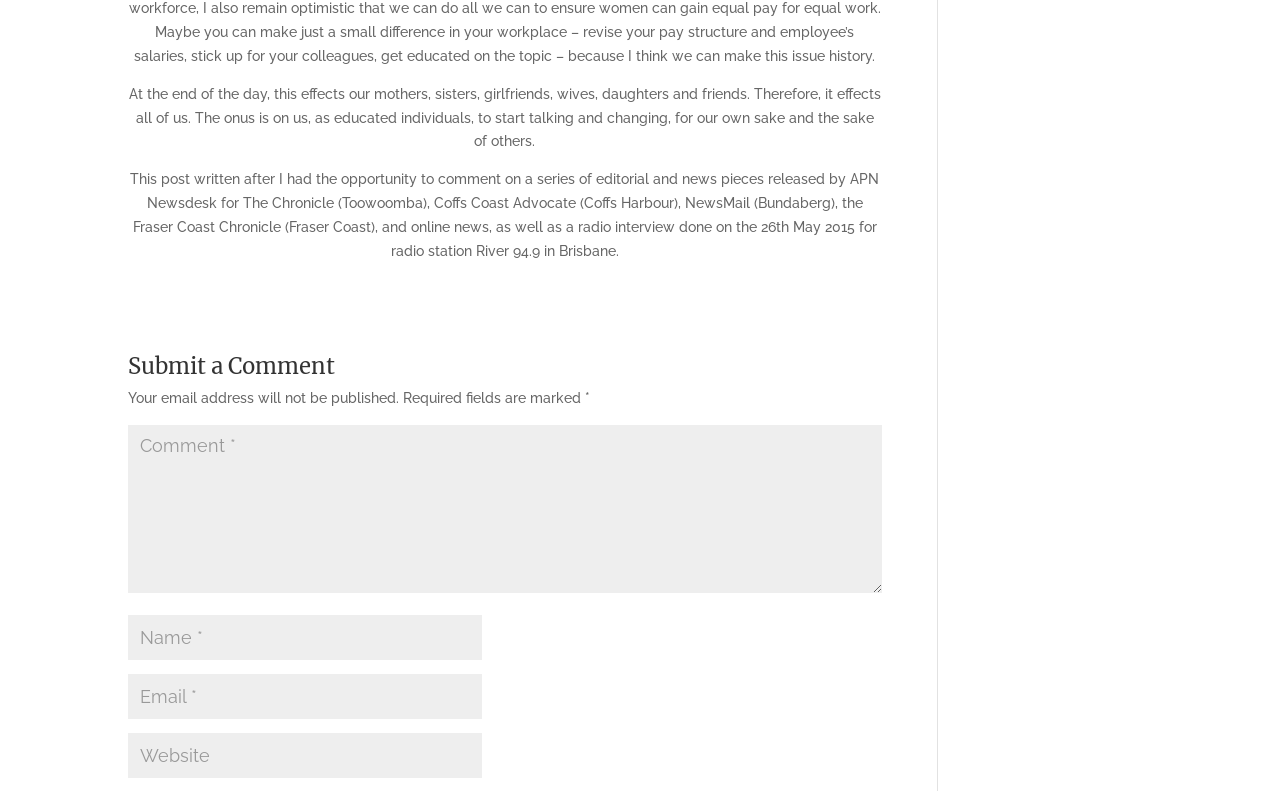Provide the bounding box coordinates of the UI element that matches the description: "input value="Email *" aria-describedby="email-notes" name="email"".

[0.1, 0.852, 0.377, 0.909]